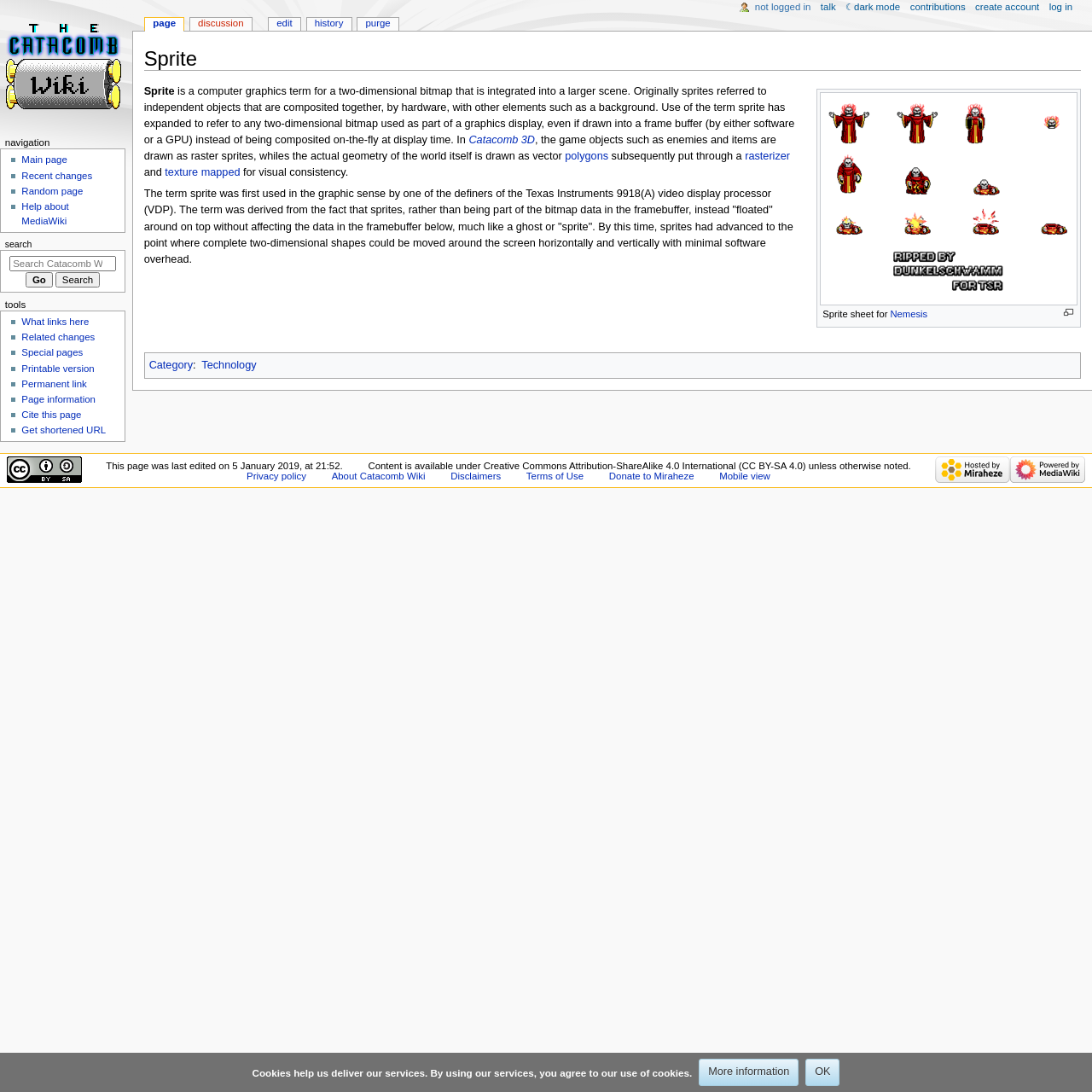Answer the question using only one word or a concise phrase: What is a sprite in computer graphics?

2D bitmap